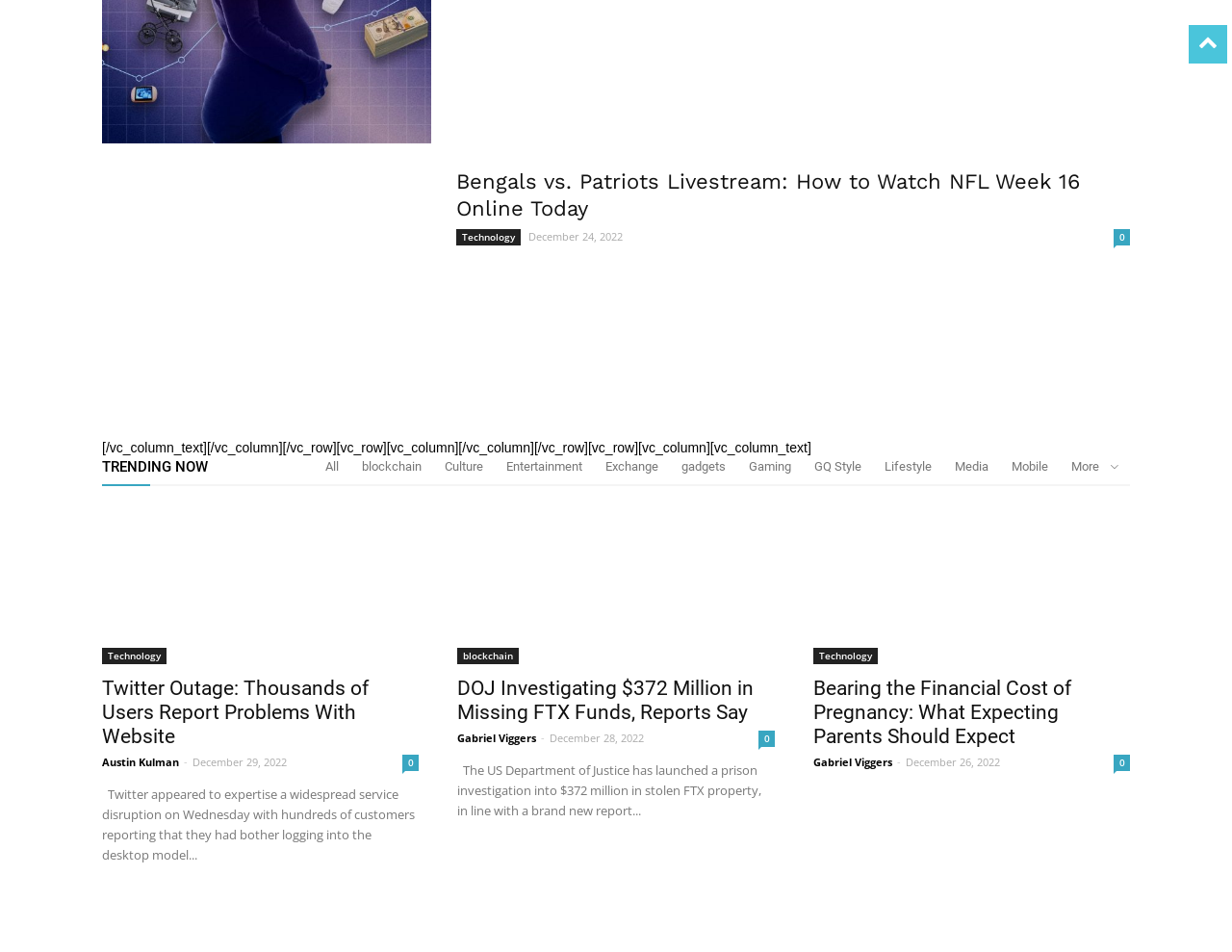Using the description "Mobile", predict the bounding box of the relevant HTML element.

[0.821, 0.482, 0.851, 0.498]